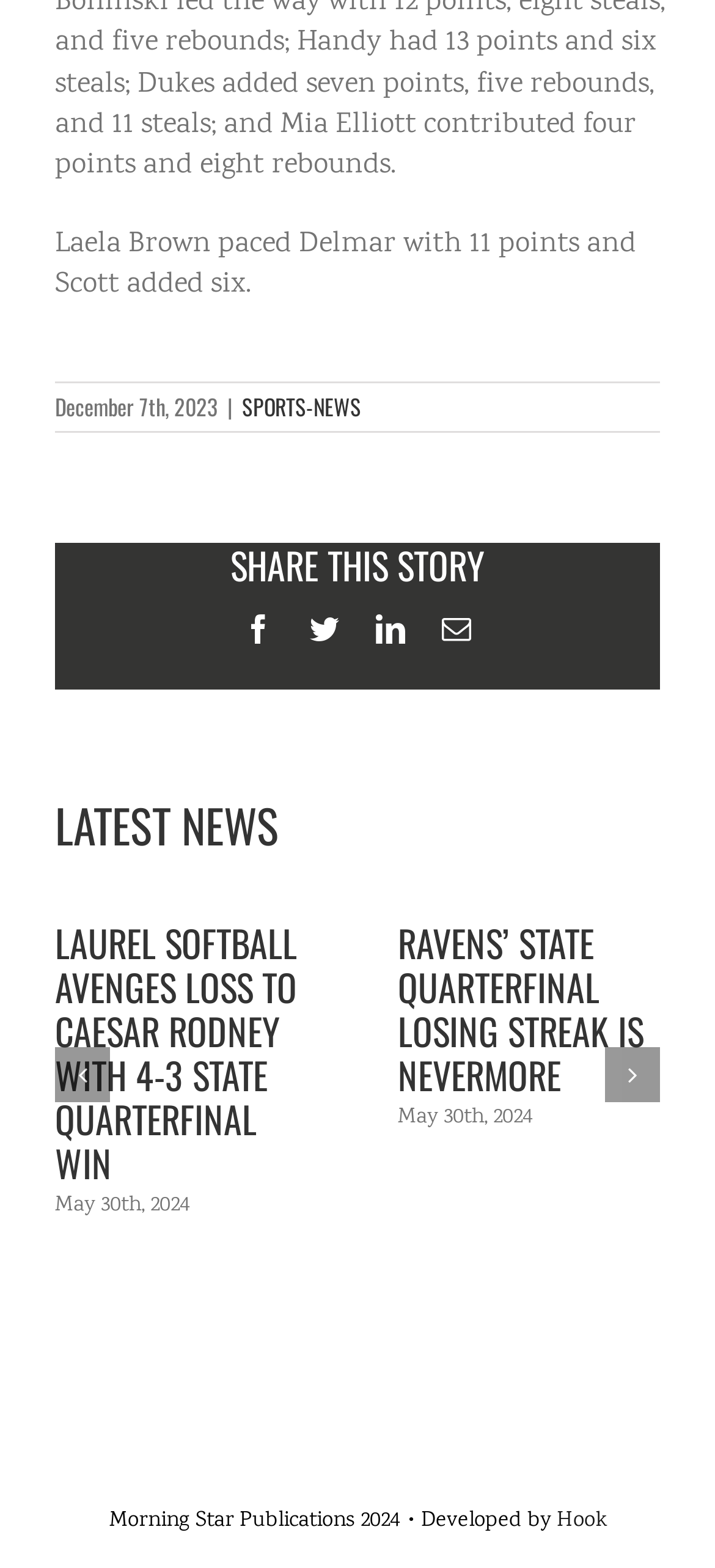What is the date of the Laurel Softball game? Please answer the question using a single word or phrase based on the image.

May 30th, 2024